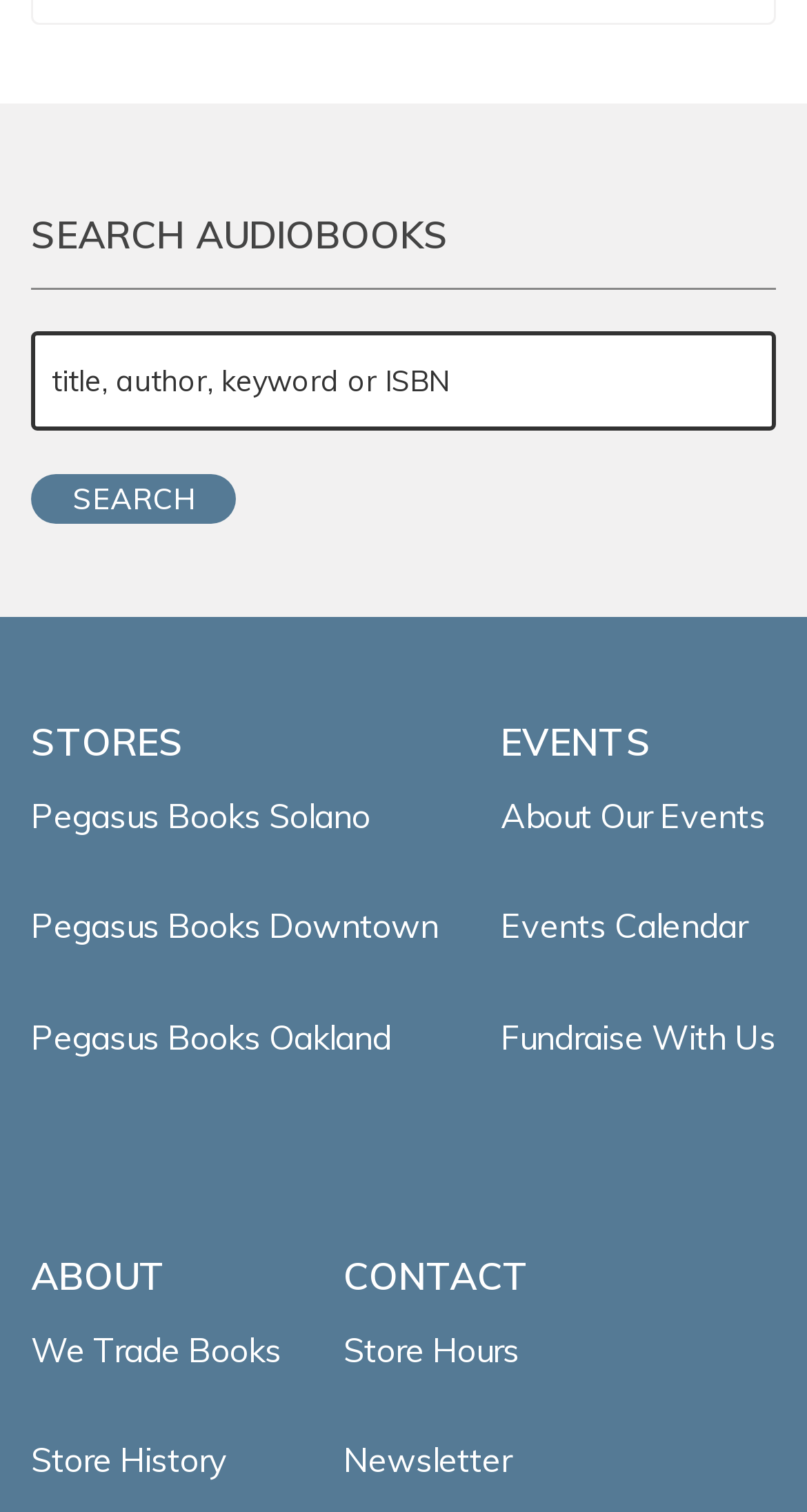Pinpoint the bounding box coordinates of the area that should be clicked to complete the following instruction: "Read about store history". The coordinates must be given as four float numbers between 0 and 1, i.e., [left, top, right, bottom].

[0.038, 0.952, 0.282, 0.98]